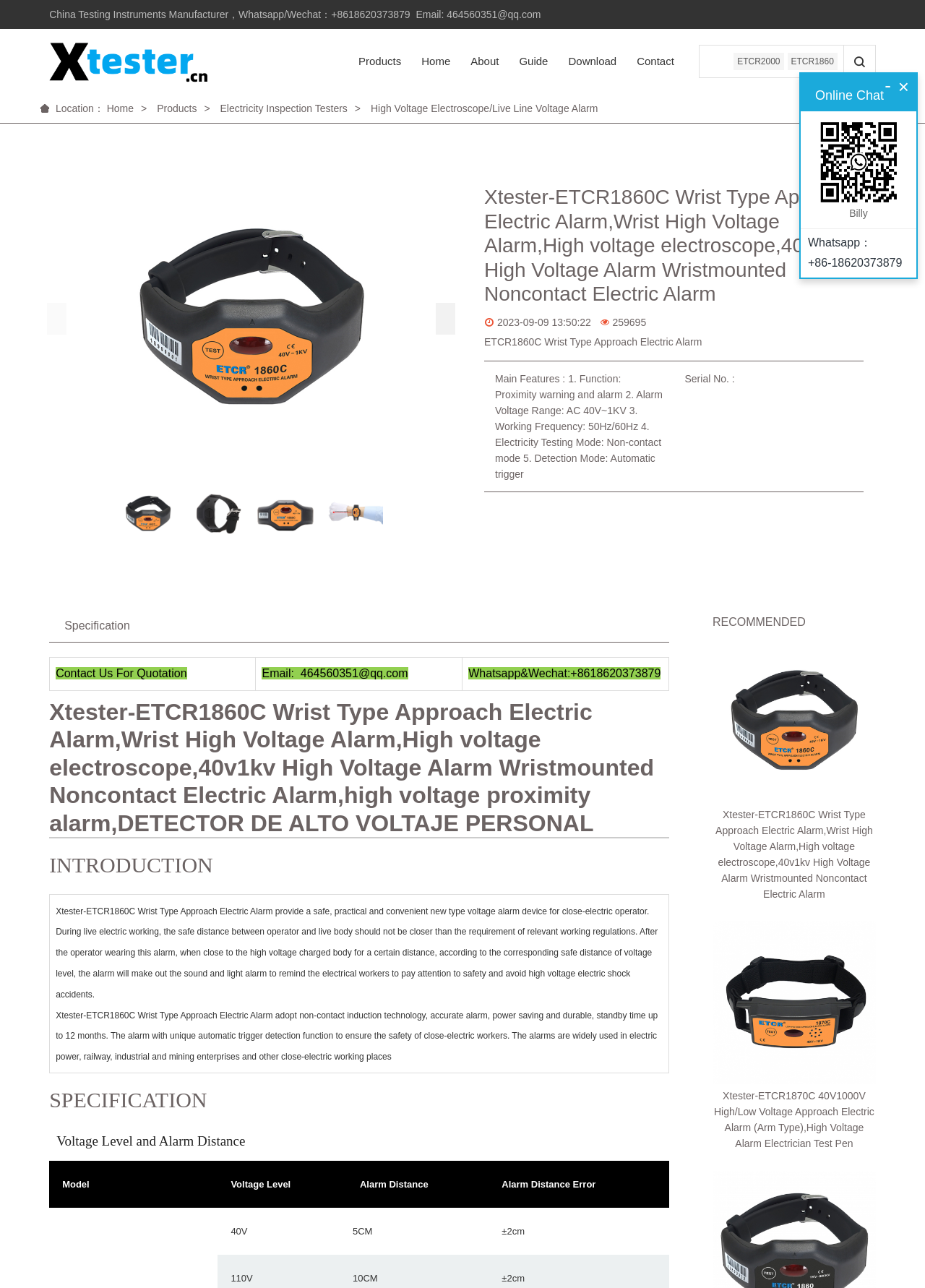Please determine the bounding box coordinates of the area that needs to be clicked to complete this task: 'Click the 'Contact' link'. The coordinates must be four float numbers between 0 and 1, formatted as [left, top, right, bottom].

[0.677, 0.035, 0.74, 0.061]